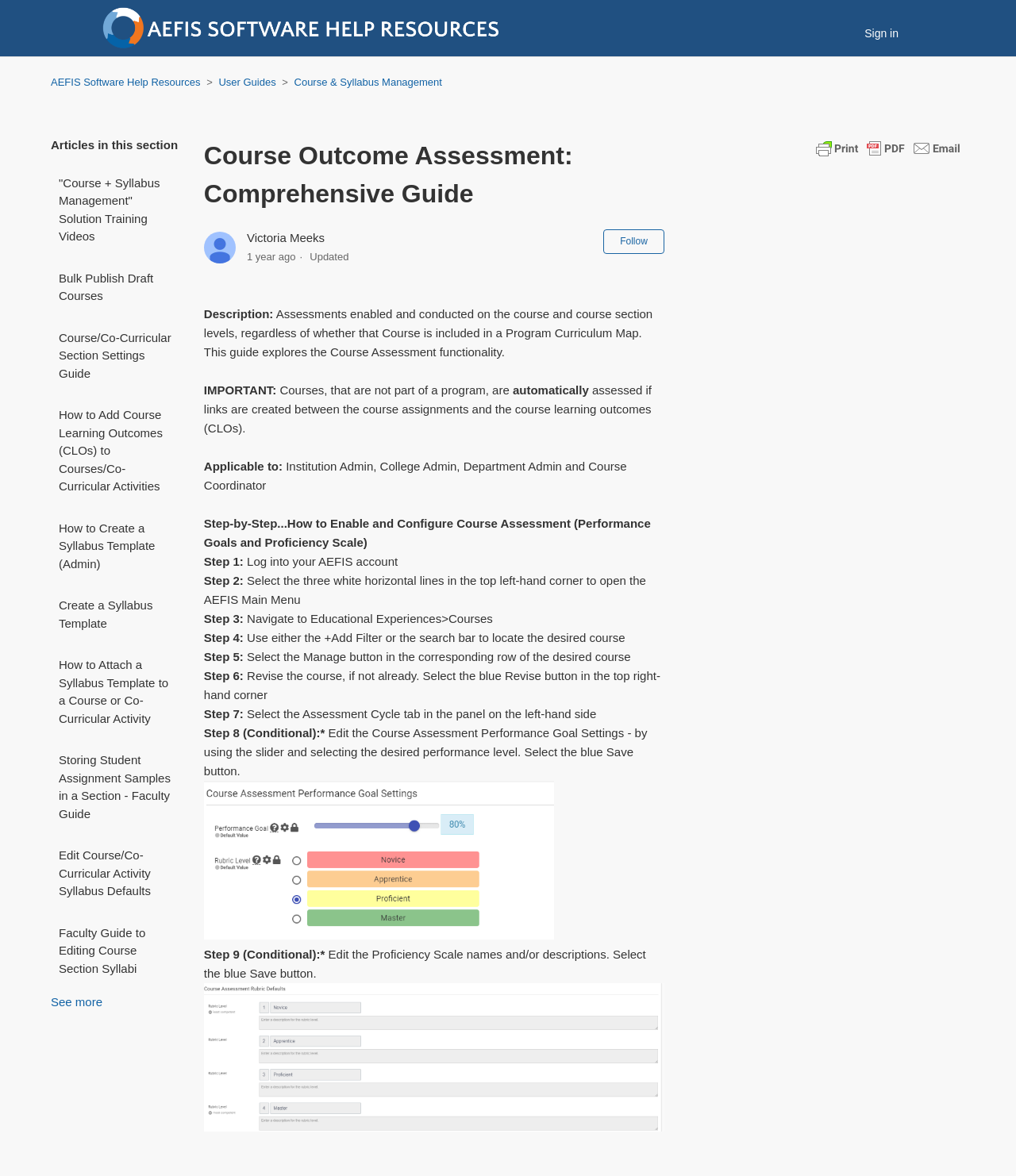By analyzing the image, answer the following question with a detailed response: What is the purpose of the Proficiency Scale?

The purpose of the Proficiency Scale is to set performance levels, as mentioned in the 'Step 9 (Conditional):*' section, where it is stated that the Proficiency Scale names and/or descriptions can be edited and saved.